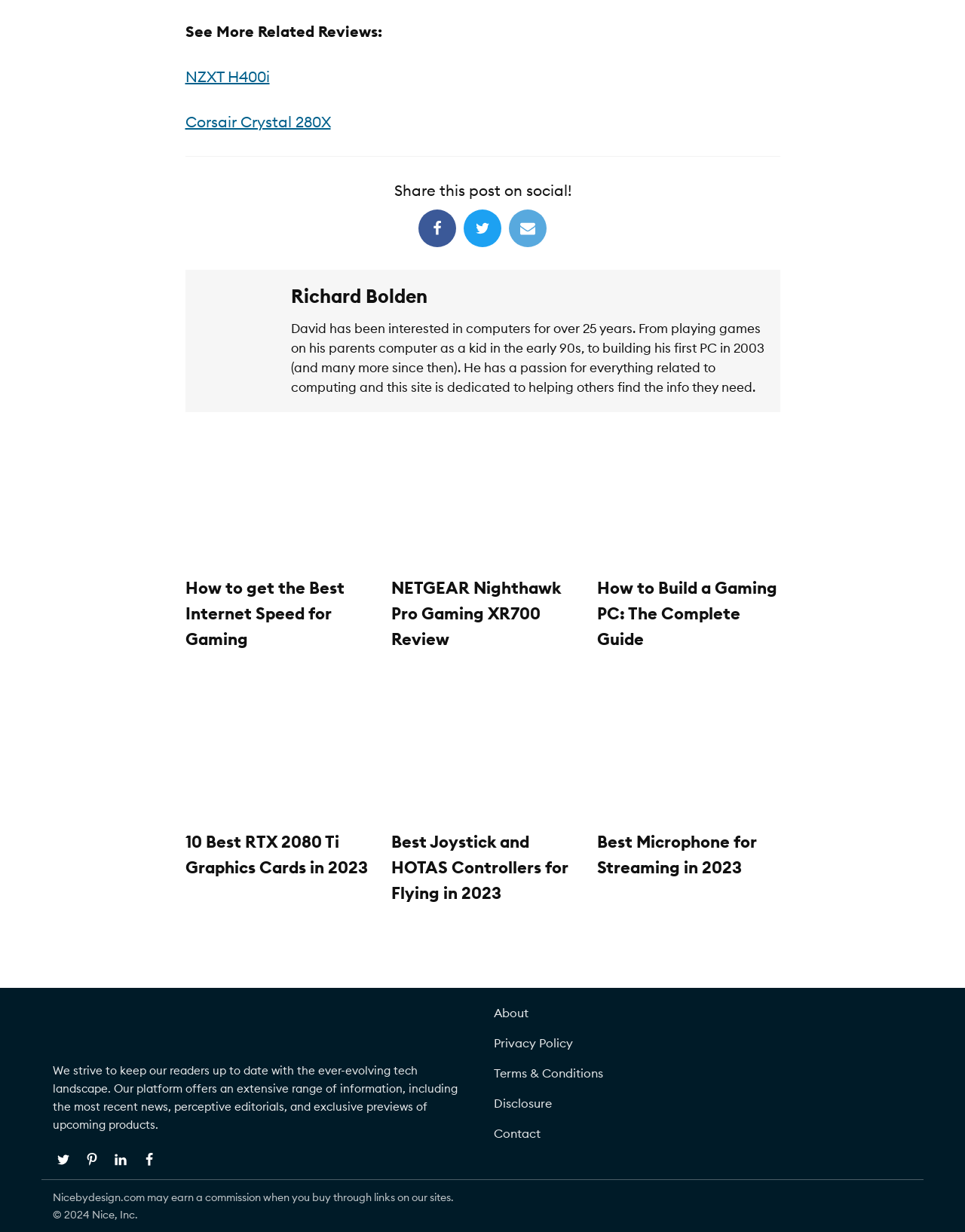Extract the bounding box coordinates for the UI element described by the text: "aria-label="Faceook" title="Faceook"". The coordinates should be in the form of [left, top, right, bottom] with values between 0 and 1.

[0.144, 0.933, 0.166, 0.95]